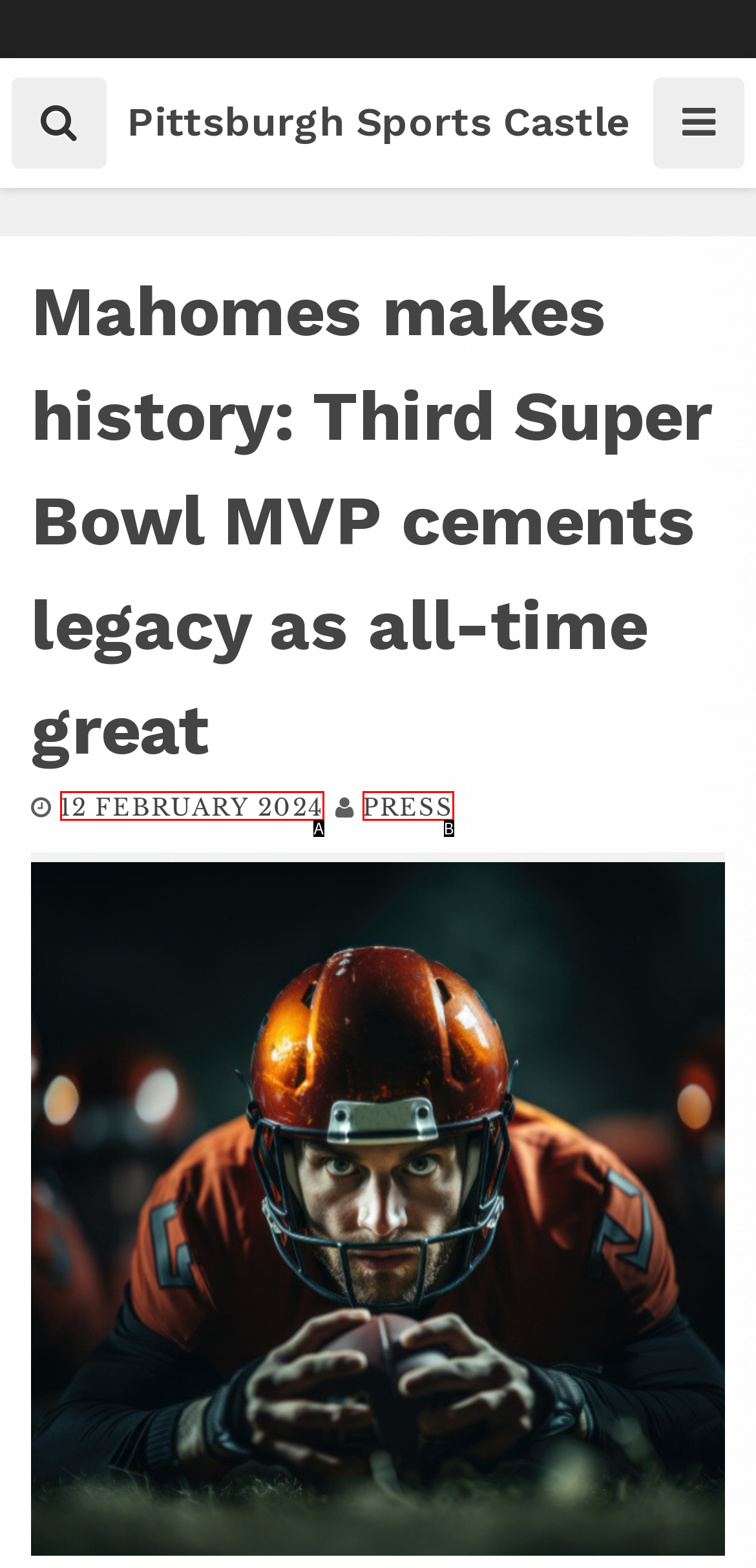Identify which HTML element aligns with the description: press
Answer using the letter of the correct choice from the options available.

B